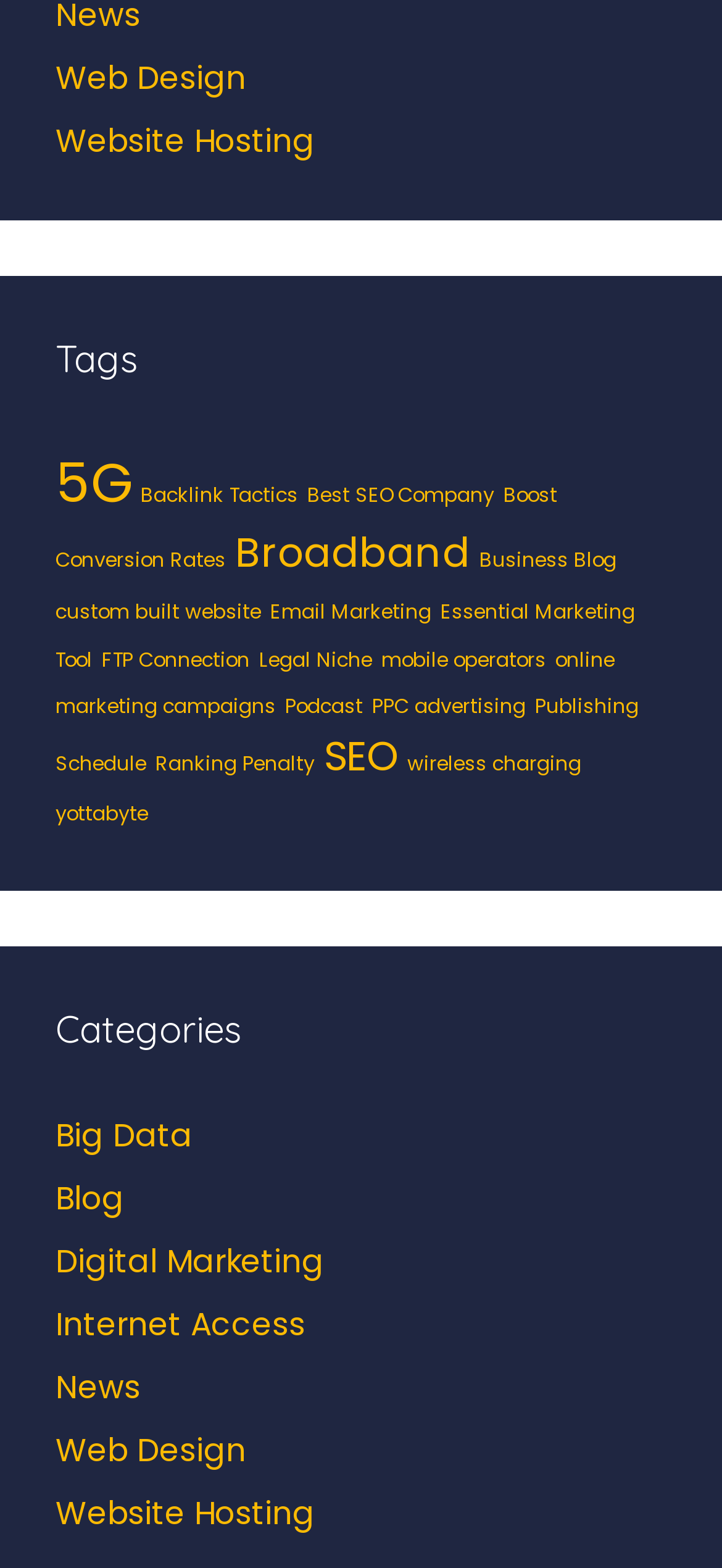Given the element description "Website Hosting", identify the bounding box of the corresponding UI element.

[0.077, 0.951, 0.436, 0.979]